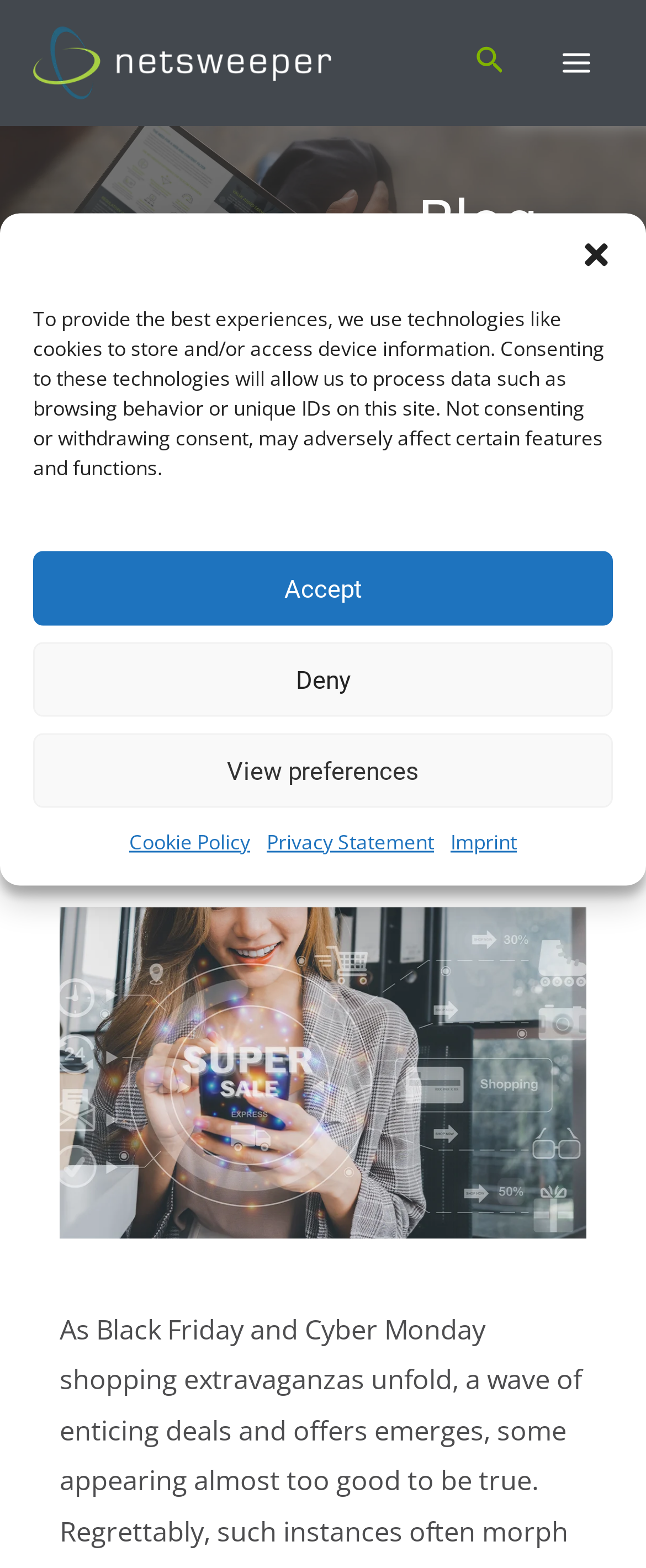Provide the bounding box coordinates of the HTML element this sentence describes: "View preferences". The bounding box coordinates consist of four float numbers between 0 and 1, i.e., [left, top, right, bottom].

[0.051, 0.468, 0.949, 0.515]